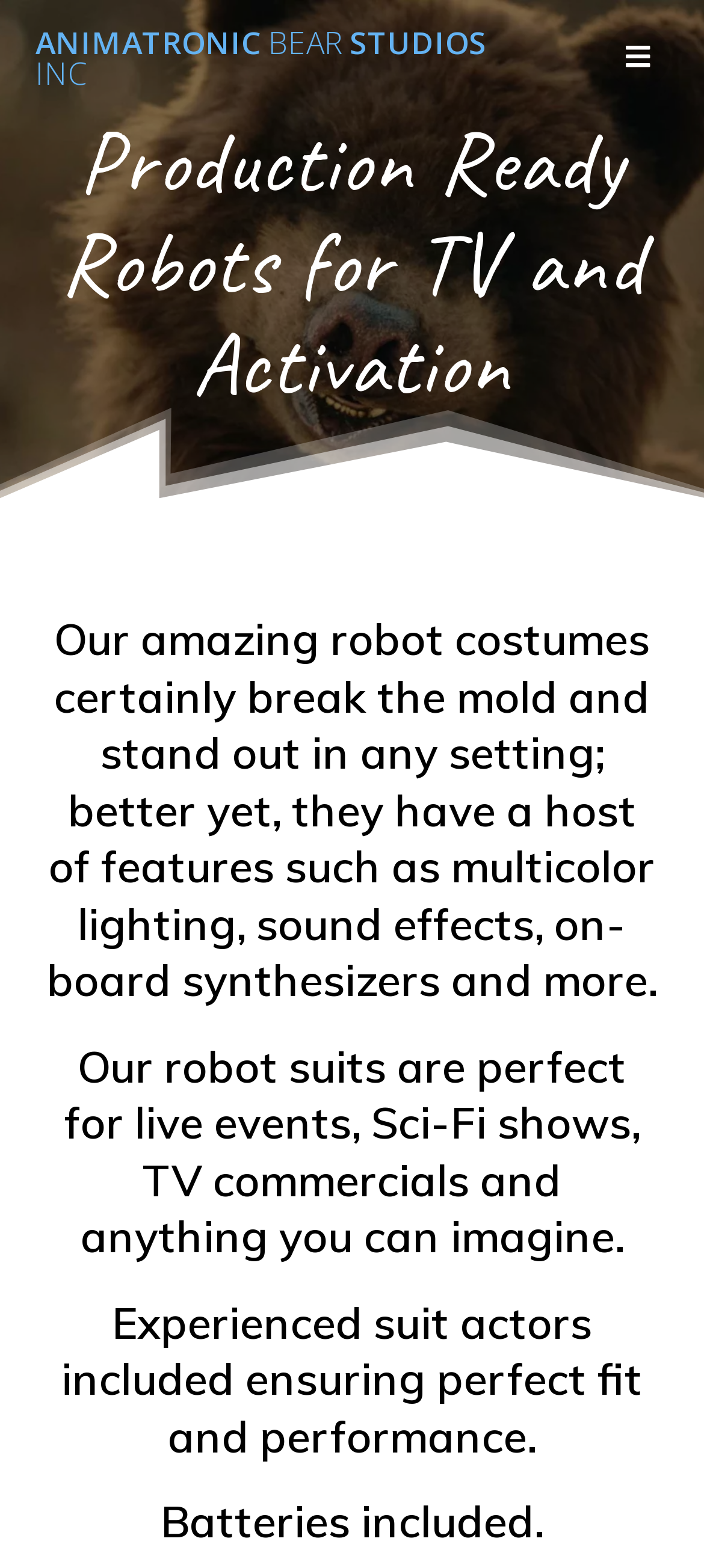How many features do the robots have?
Look at the screenshot and give a one-word or phrase answer.

Multiple